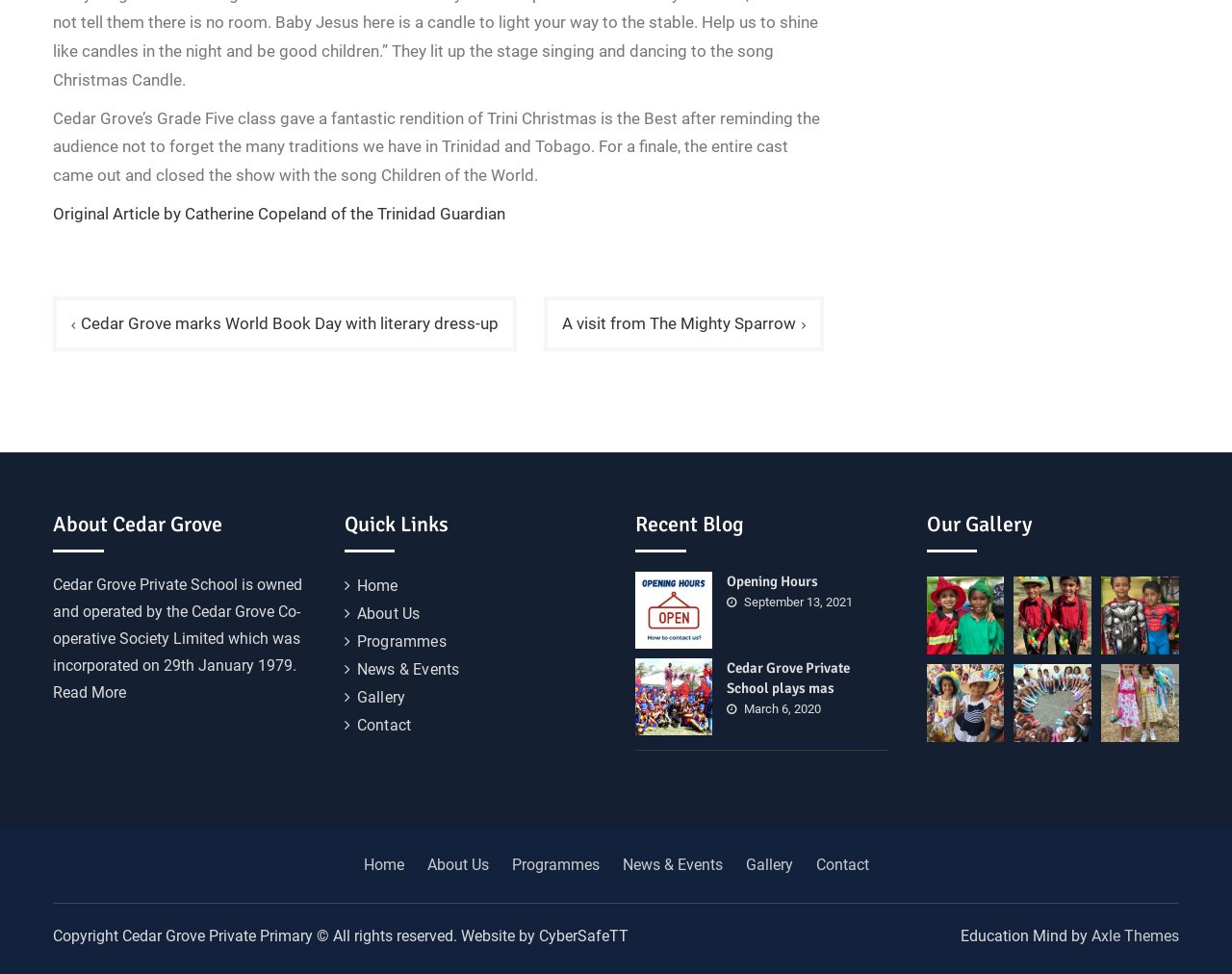Could you highlight the region that needs to be clicked to execute the instruction: "Check the news and events"?

[0.29, 0.678, 0.373, 0.697]